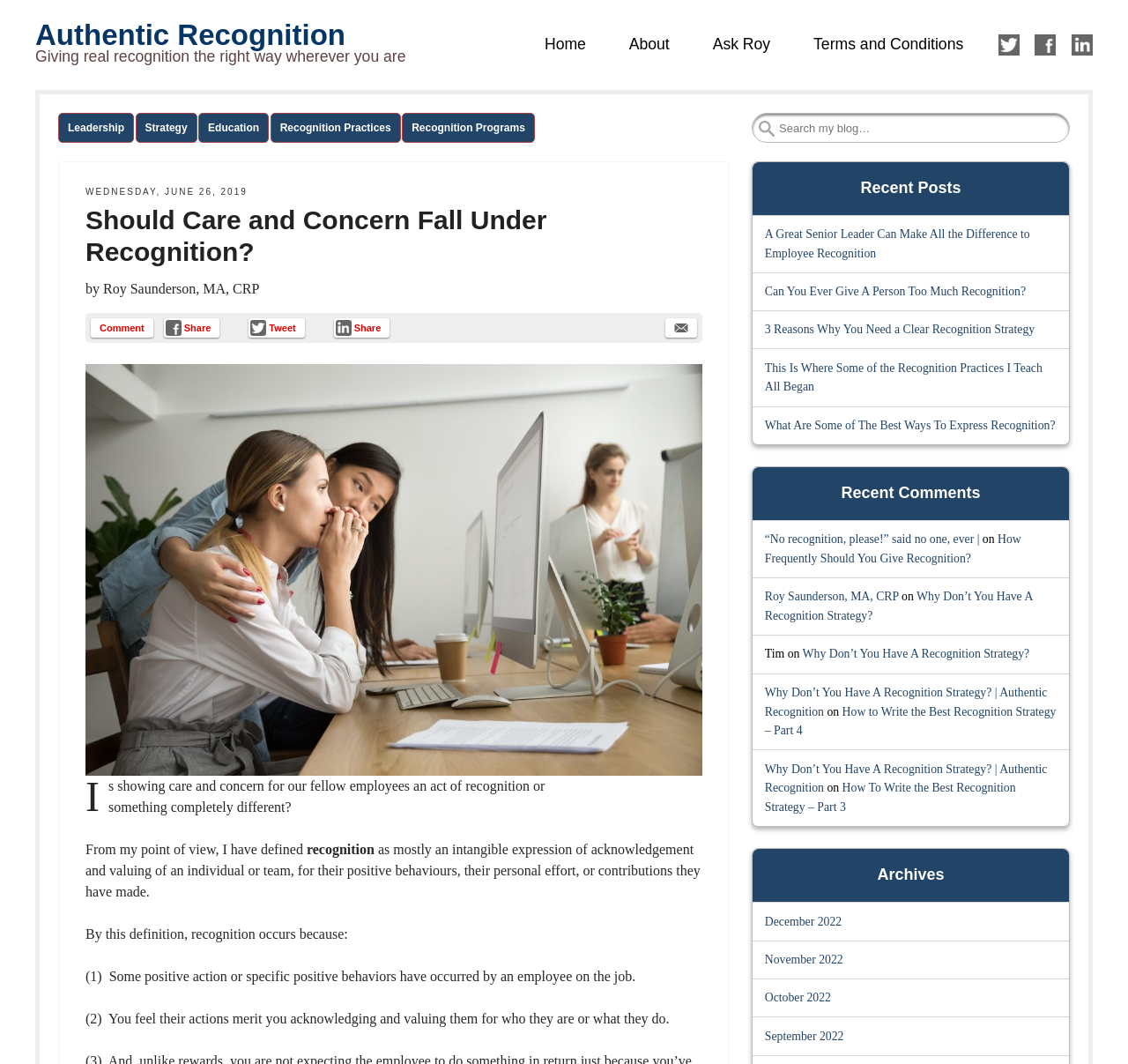Please determine the bounding box coordinates of the clickable area required to carry out the following instruction: "Search for something". The coordinates must be four float numbers between 0 and 1, represented as [left, top, right, bottom].

[0.666, 0.106, 0.948, 0.134]